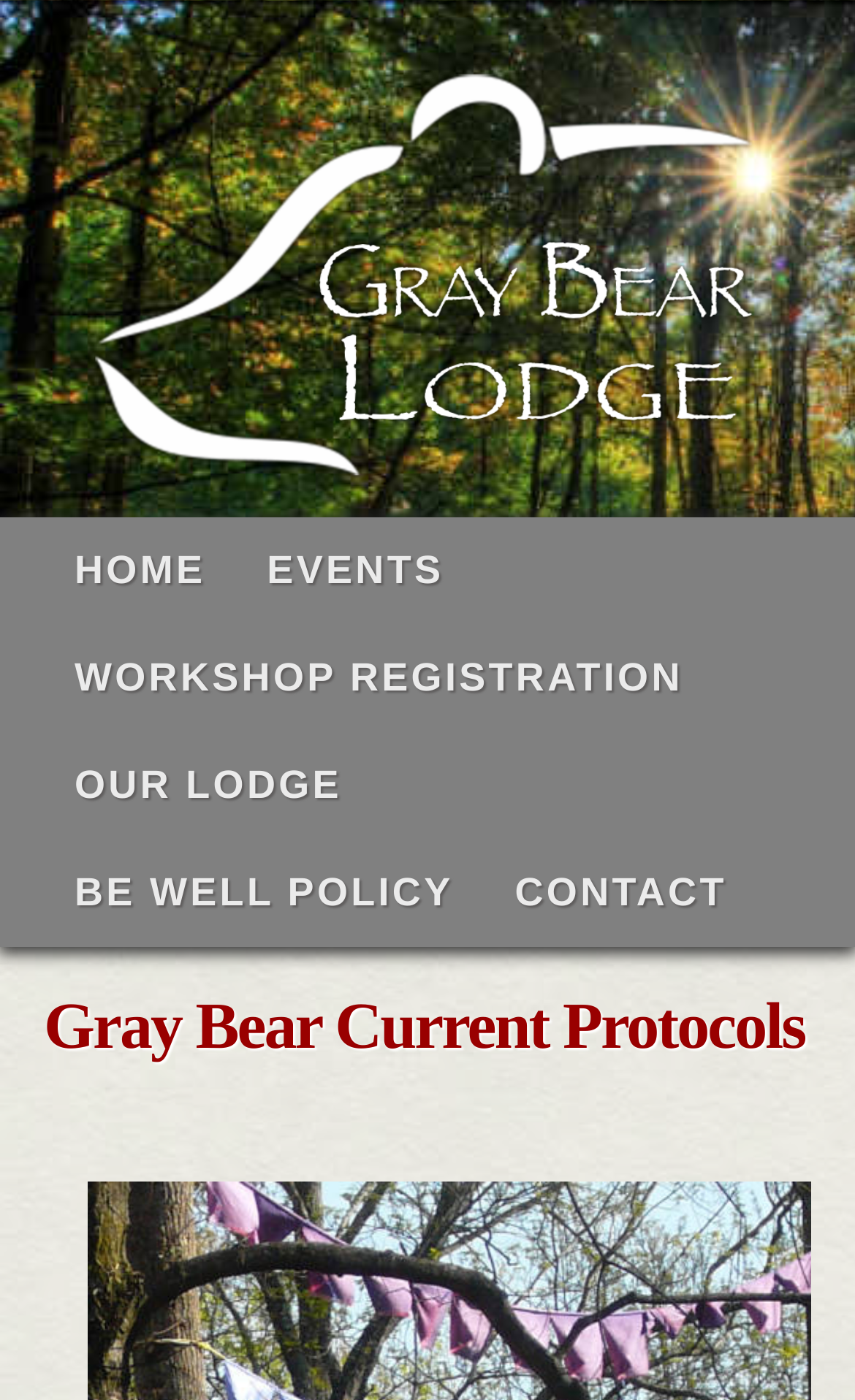Identify the bounding box coordinates for the UI element described by the following text: "Be Well Policy". Provide the coordinates as four float numbers between 0 and 1, in the format [left, top, right, bottom].

[0.051, 0.6, 0.566, 0.677]